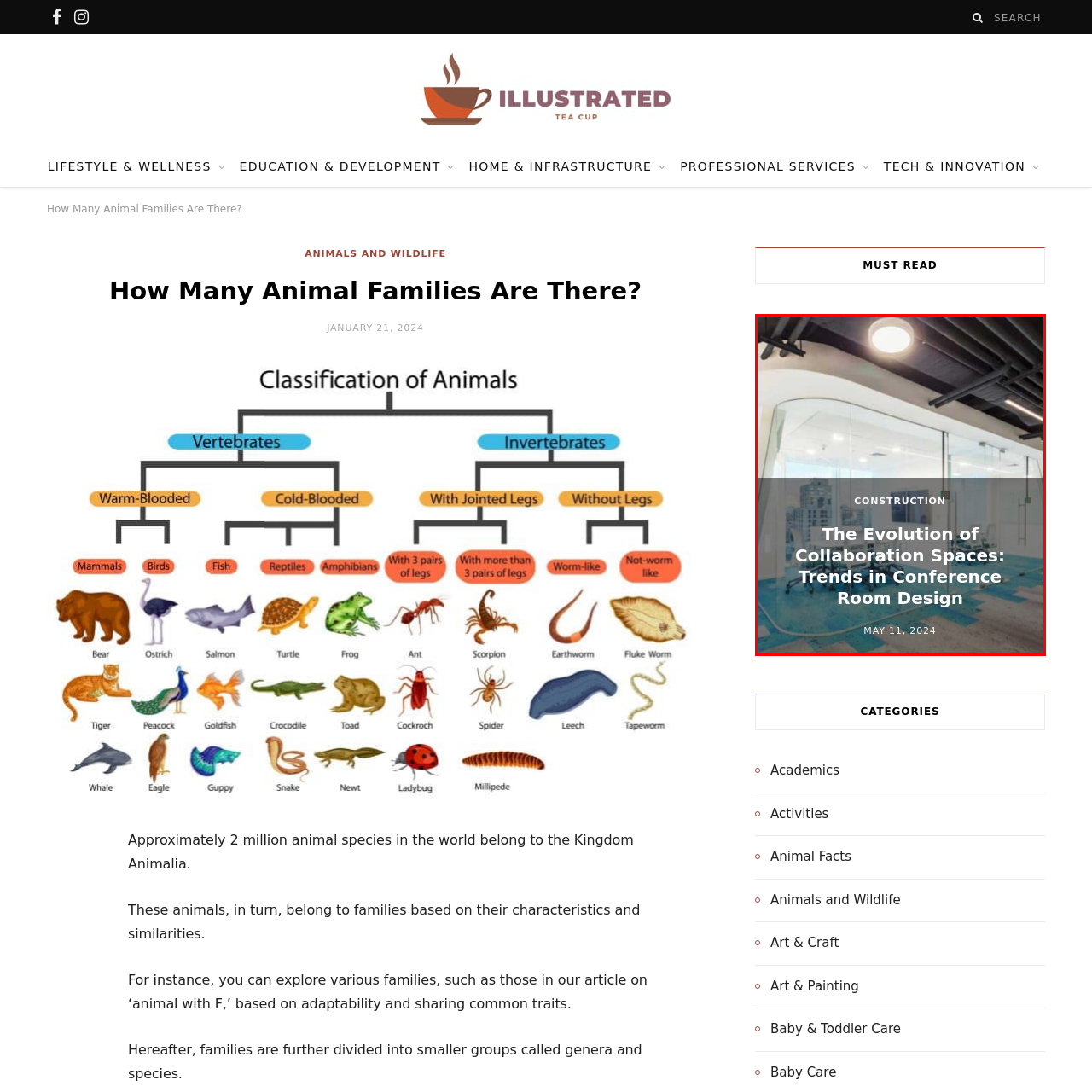Look closely at the part of the image inside the red bounding box, then respond in a word or phrase: What is the date of the article?

MAY 11, 2024